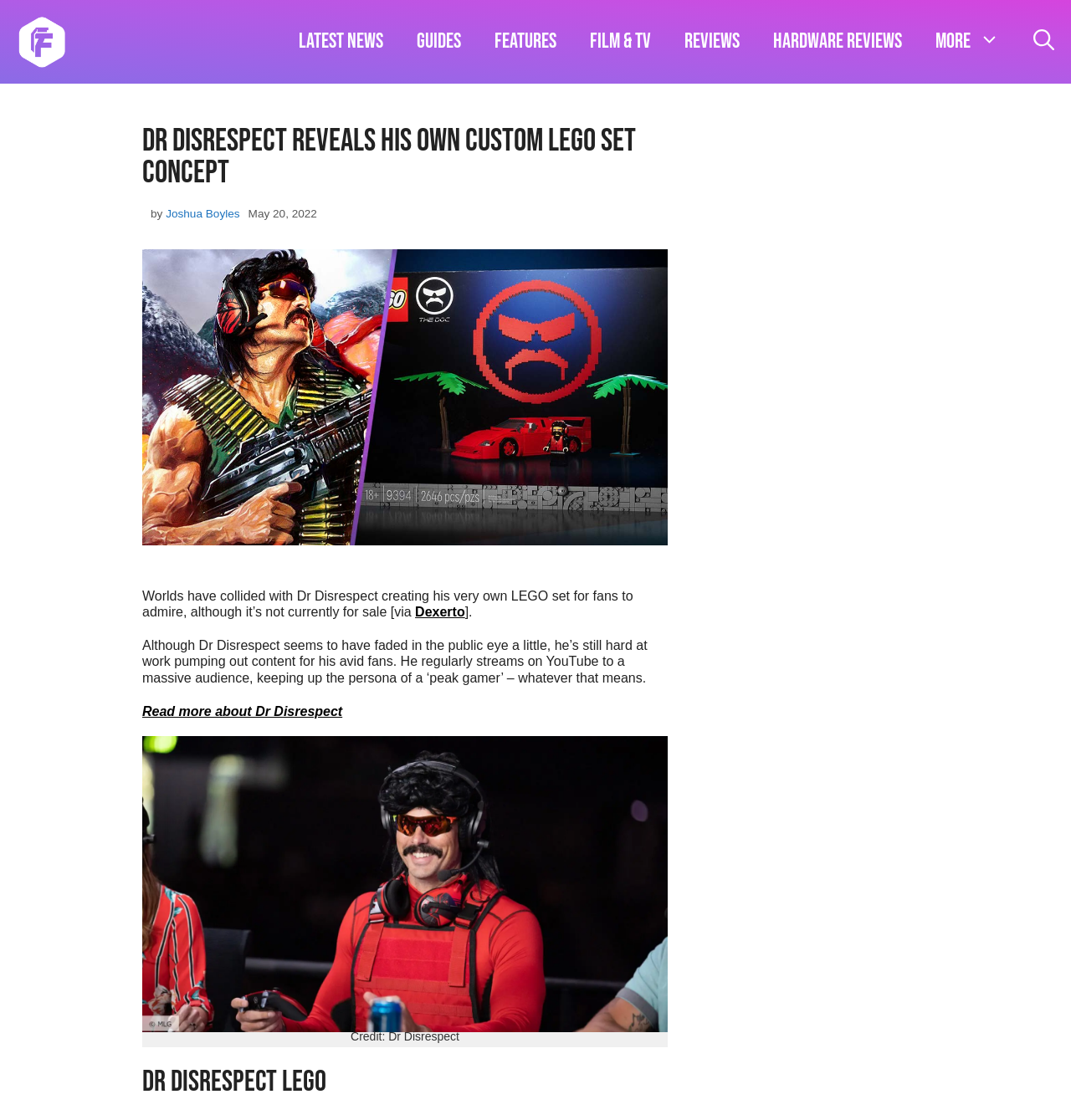What is Dr Disrespect's occupation?
Carefully examine the image and provide a detailed answer to the question.

According to the webpage, Dr Disrespect regularly streams on YouTube to a massive audience, keeping up the persona of a ‘peak gamer’.